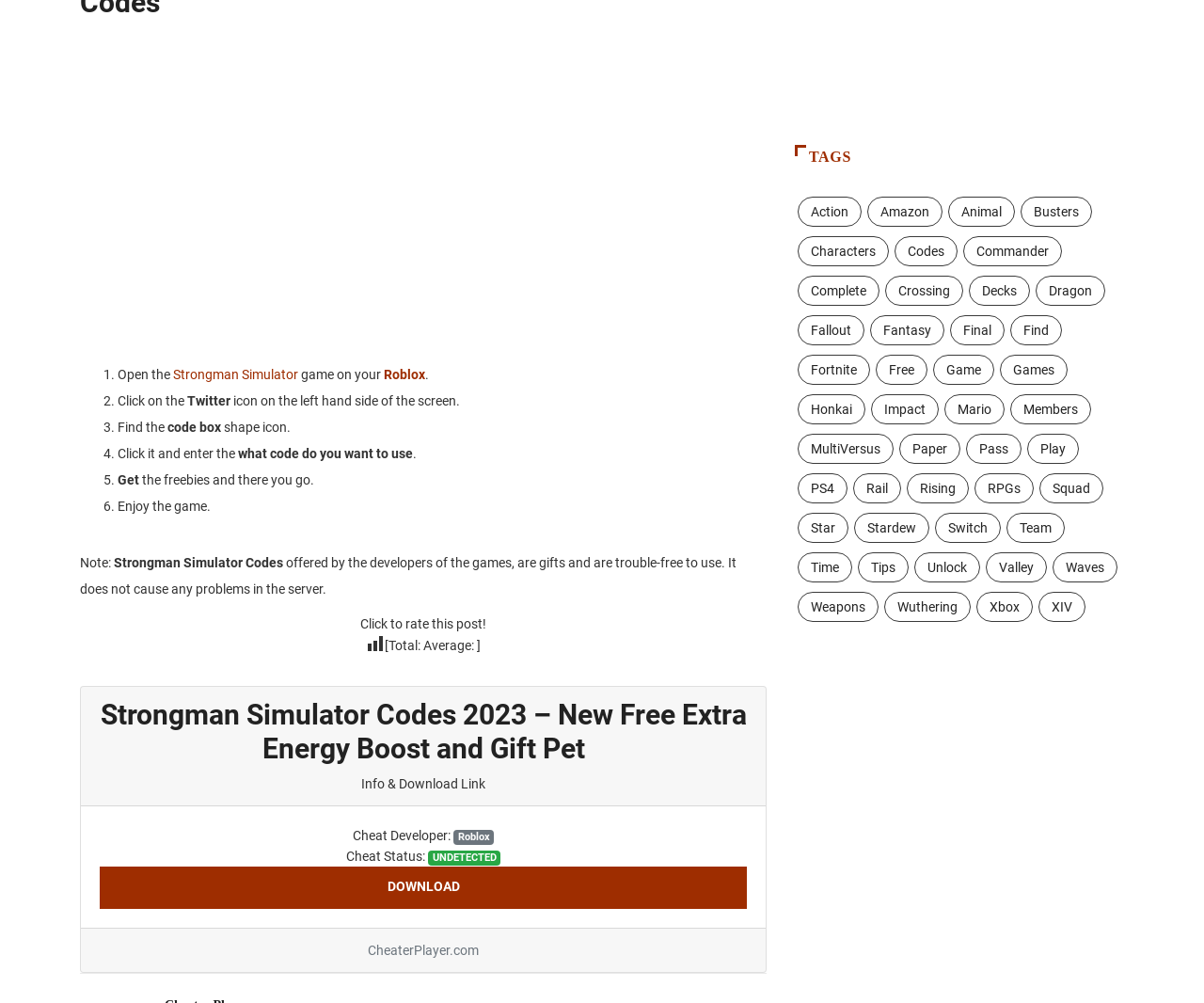What is the purpose of the Twitter icon on the left hand side of the screen?
Refer to the screenshot and answer in one word or phrase.

To find the code box